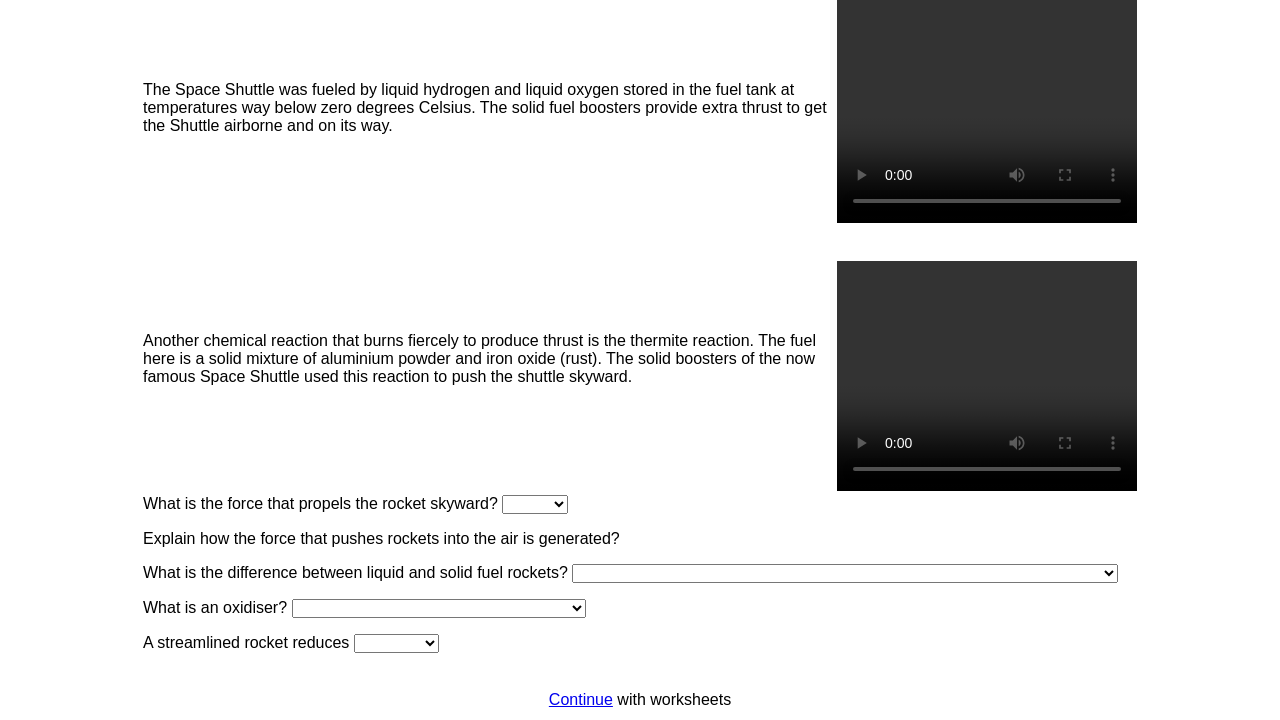Using the element description provided, determine the bounding box coordinates in the format (top-left x, top-left y, bottom-right x, bottom-right y). Ensure that all values are floating point numbers between 0 and 1. Element description: Continue

[0.429, 0.96, 0.479, 0.983]